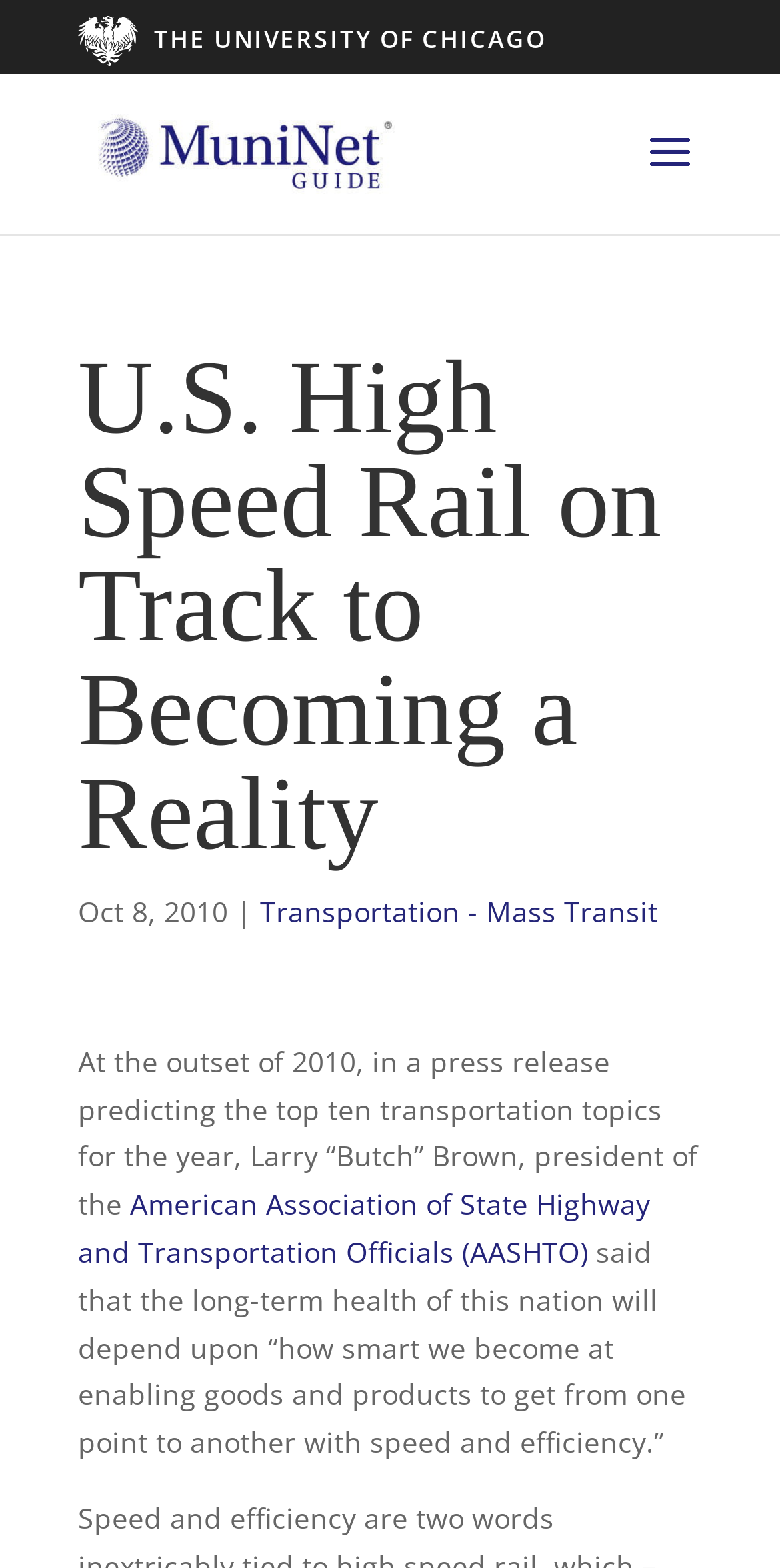Please determine the bounding box coordinates for the element with the description: "alt="MuniNet Guide"".

[0.11, 0.084, 0.51, 0.108]